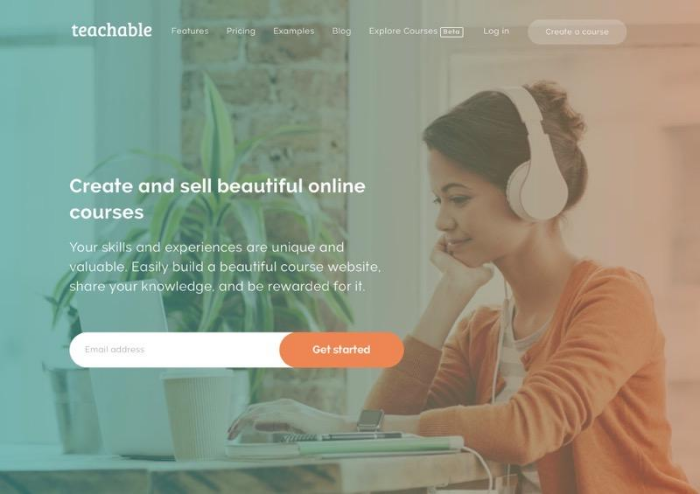Using a single word or phrase, answer the following question: 
What is the purpose of the input field?

email address